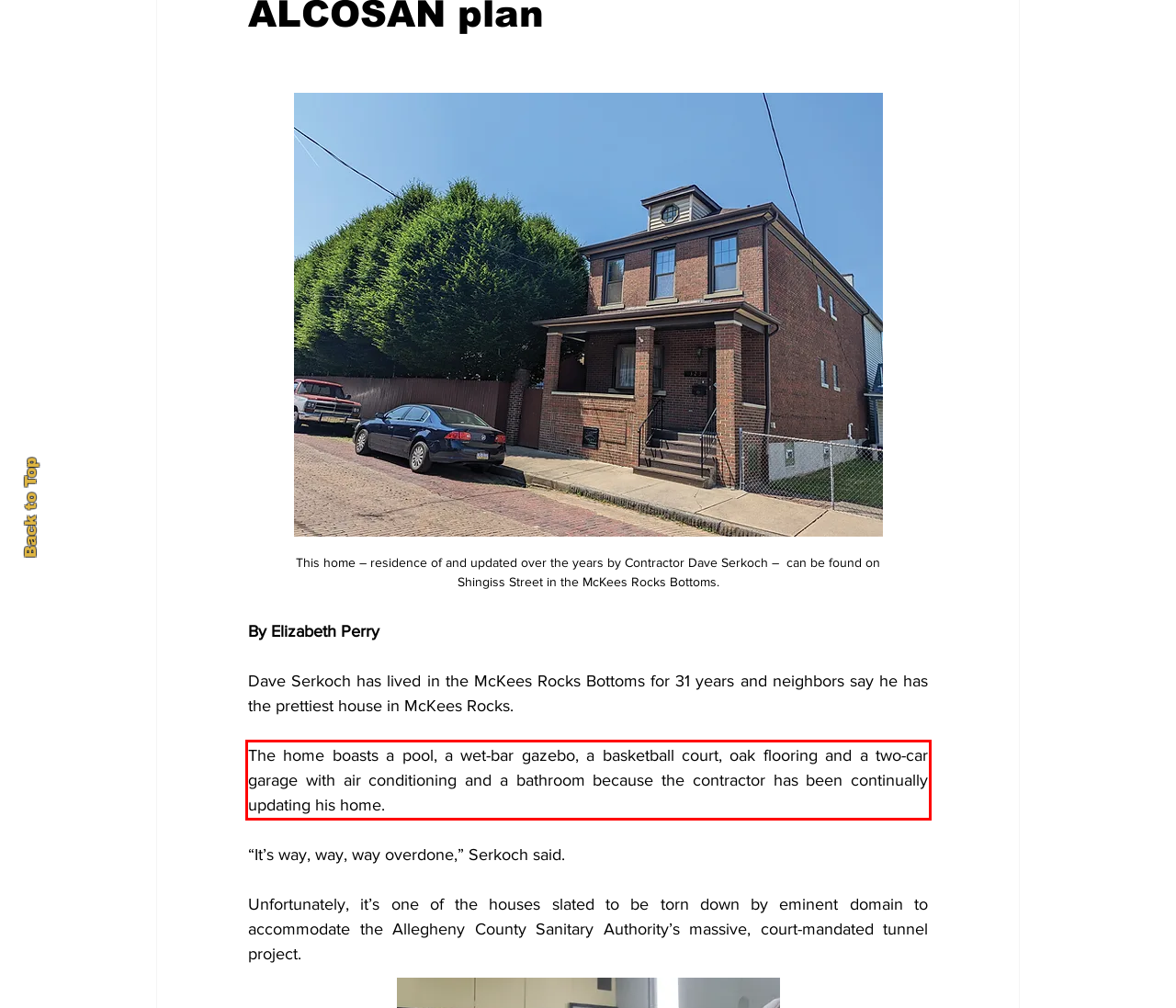Extract and provide the text found inside the red rectangle in the screenshot of the webpage.

The home boasts a pool, a wet-bar gazebo, a basketball court, oak flooring and a two-car garage with air conditioning and a bathroom because the contractor has been continually updating his home.